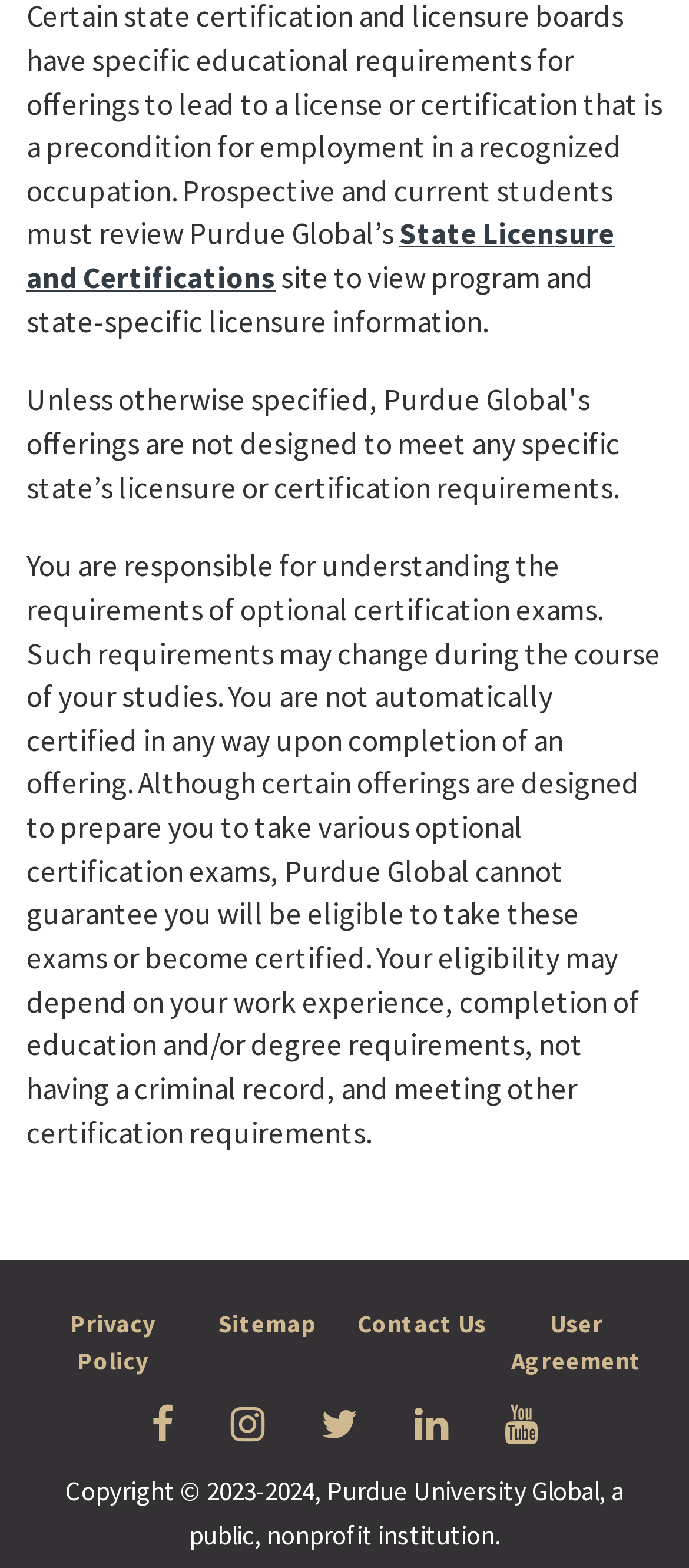Given the element description Privacy Policy, identify the bounding box coordinates for the UI element on the webpage screenshot. The format should be (top-left x, top-left y, bottom-right x, bottom-right y), with values between 0 and 1.

[0.102, 0.834, 0.225, 0.877]